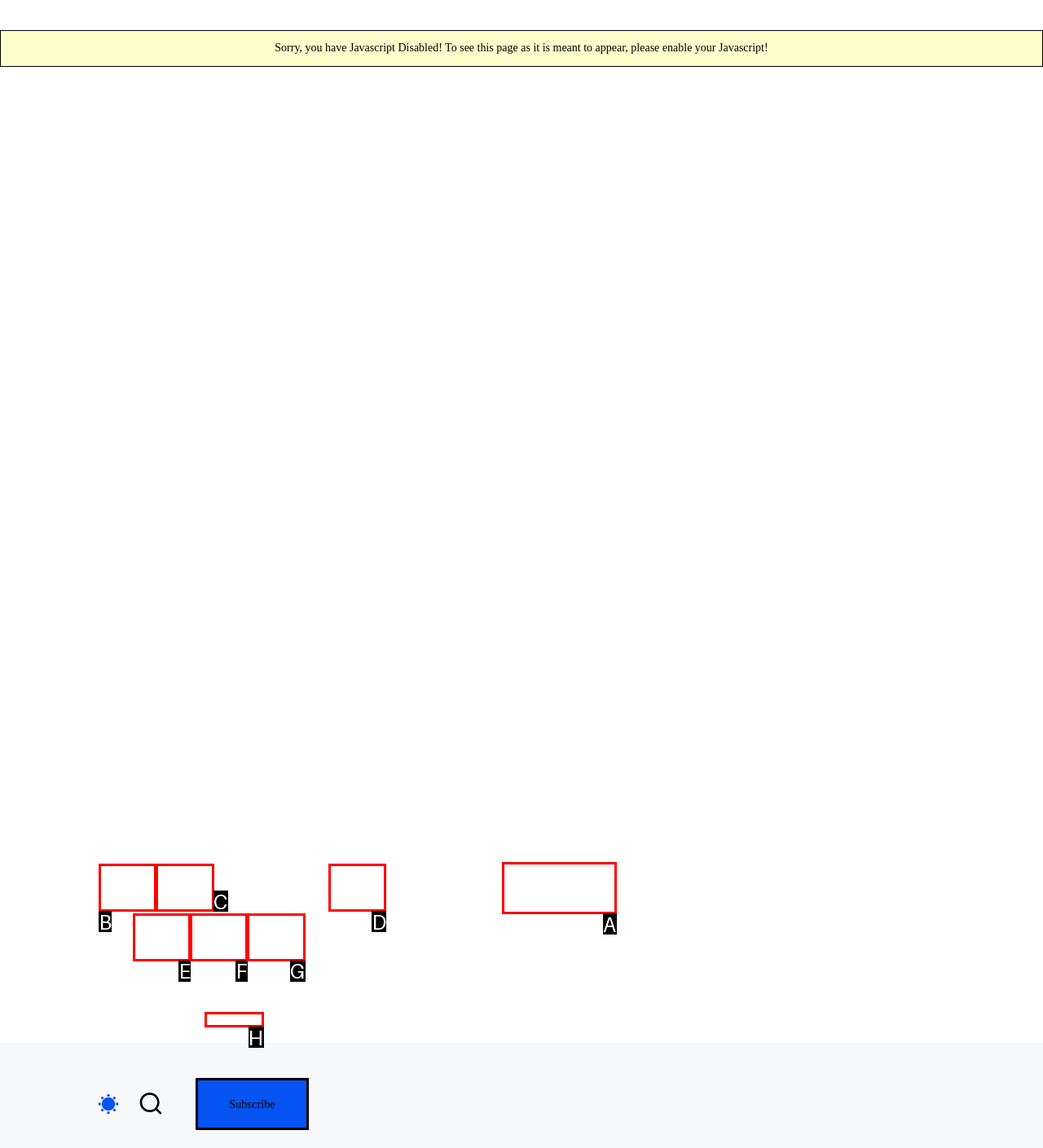Identify the HTML element you need to click to achieve the task: Subscribe to the newsletter. Respond with the corresponding letter of the option.

A